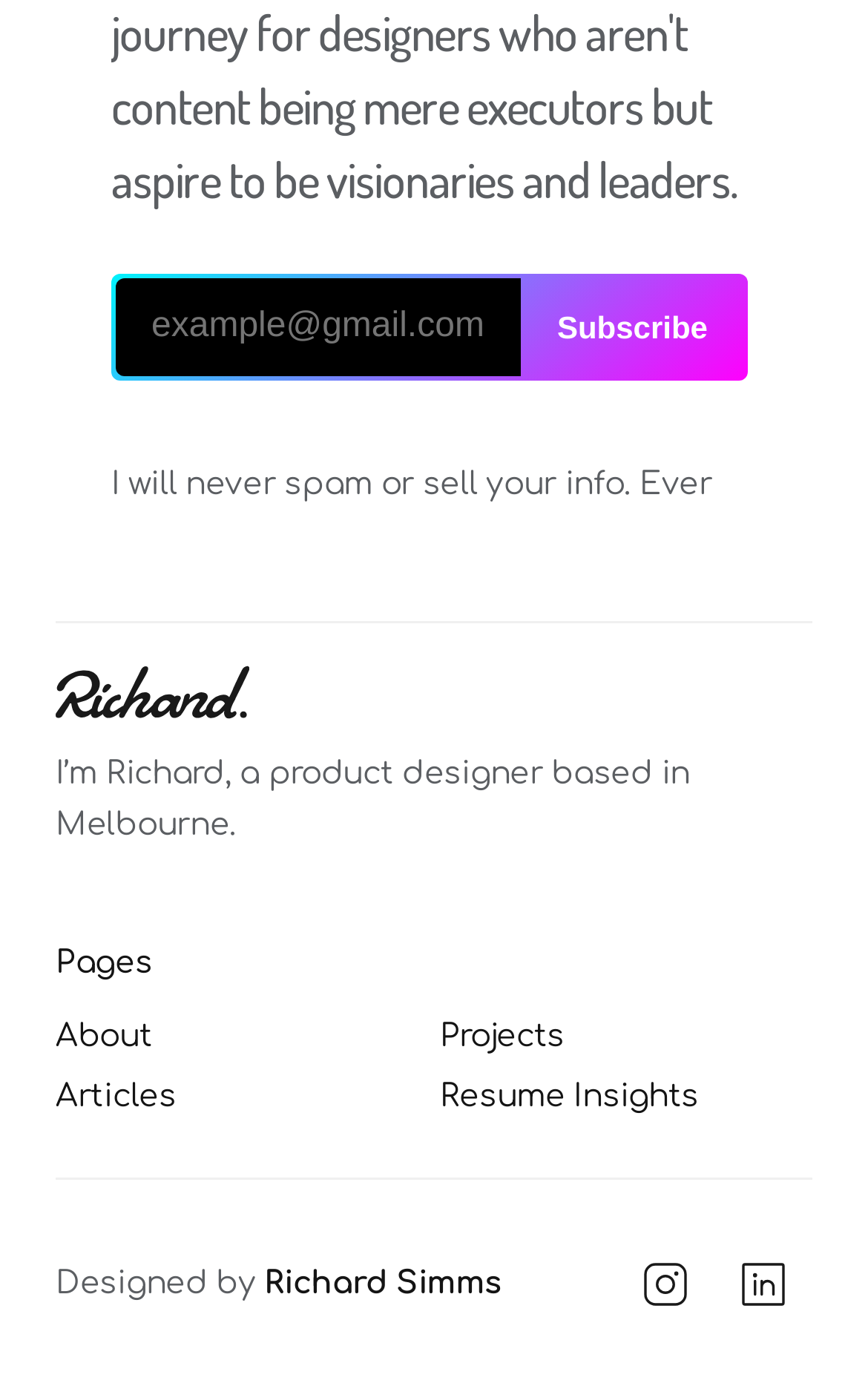How many links are there in the footer?
Using the image, provide a detailed and thorough answer to the question.

The footer section contains links to 'About', 'Projects', 'Articles', 'Resume Insights', and a link with no text, indicating a total of 5 links.